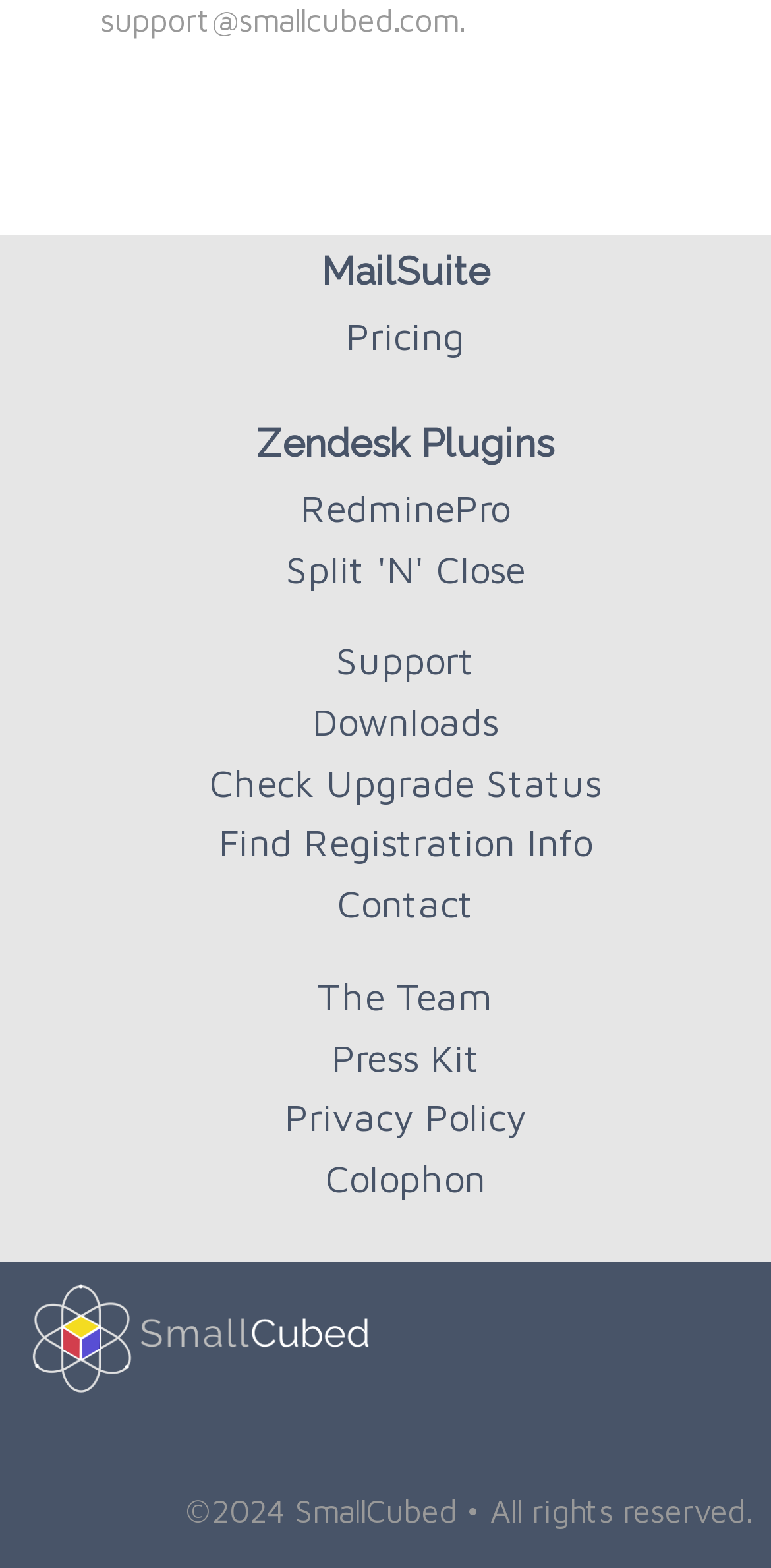Please give a succinct answer using a single word or phrase:
What is the company name mentioned on the webpage?

SmallCubed